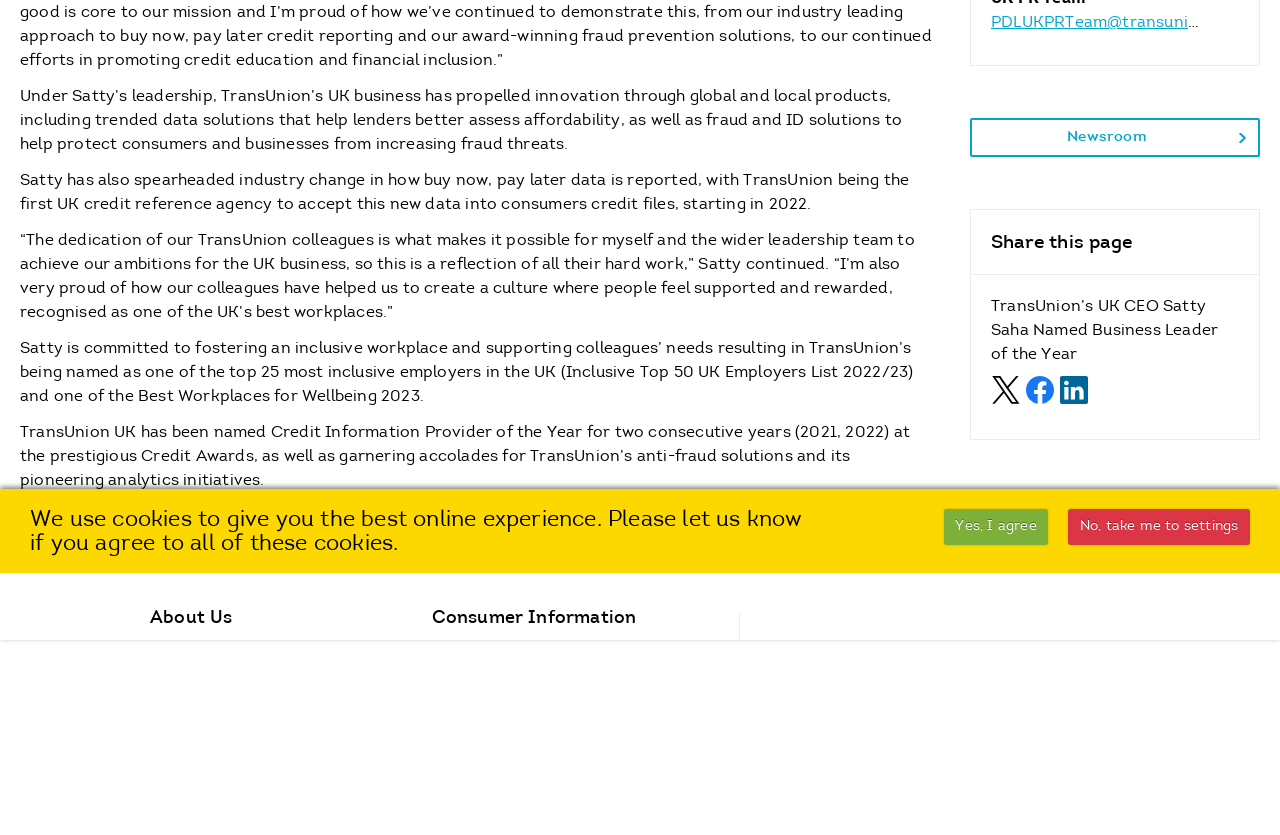Find the bounding box coordinates for the HTML element described in this sentence: "Slavery Statement". Provide the coordinates as four float numbers between 0 and 1, in the format [left, top, right, bottom].

[0.337, 0.965, 0.442, 0.983]